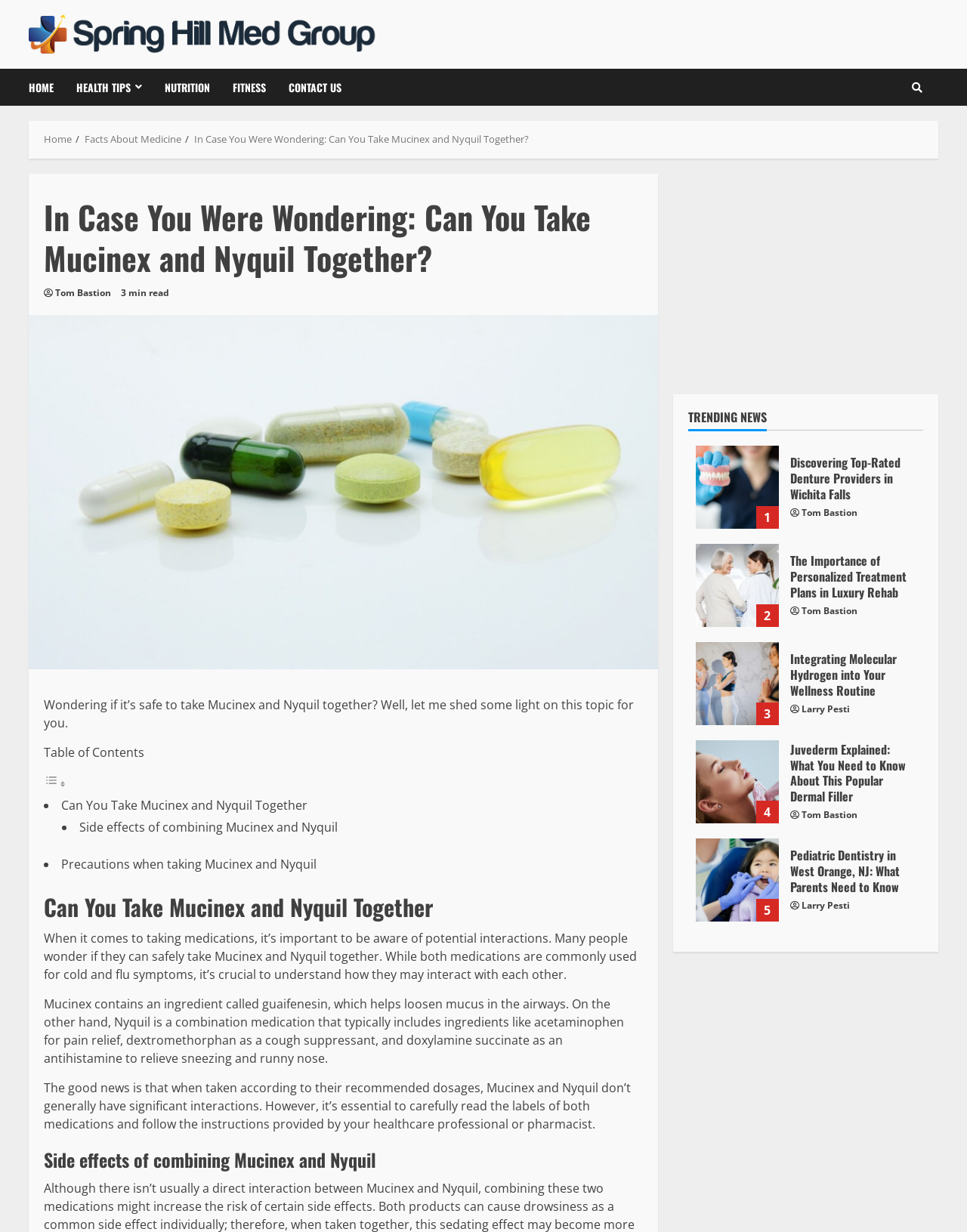What is the estimated reading time of the article?
Look at the image and construct a detailed response to the question.

The estimated reading time of the article is 3 minutes, as indicated by the text '3 min read' below the heading 'In Case You Were Wondering: Can You Take Mucinex and Nyquil Together?'